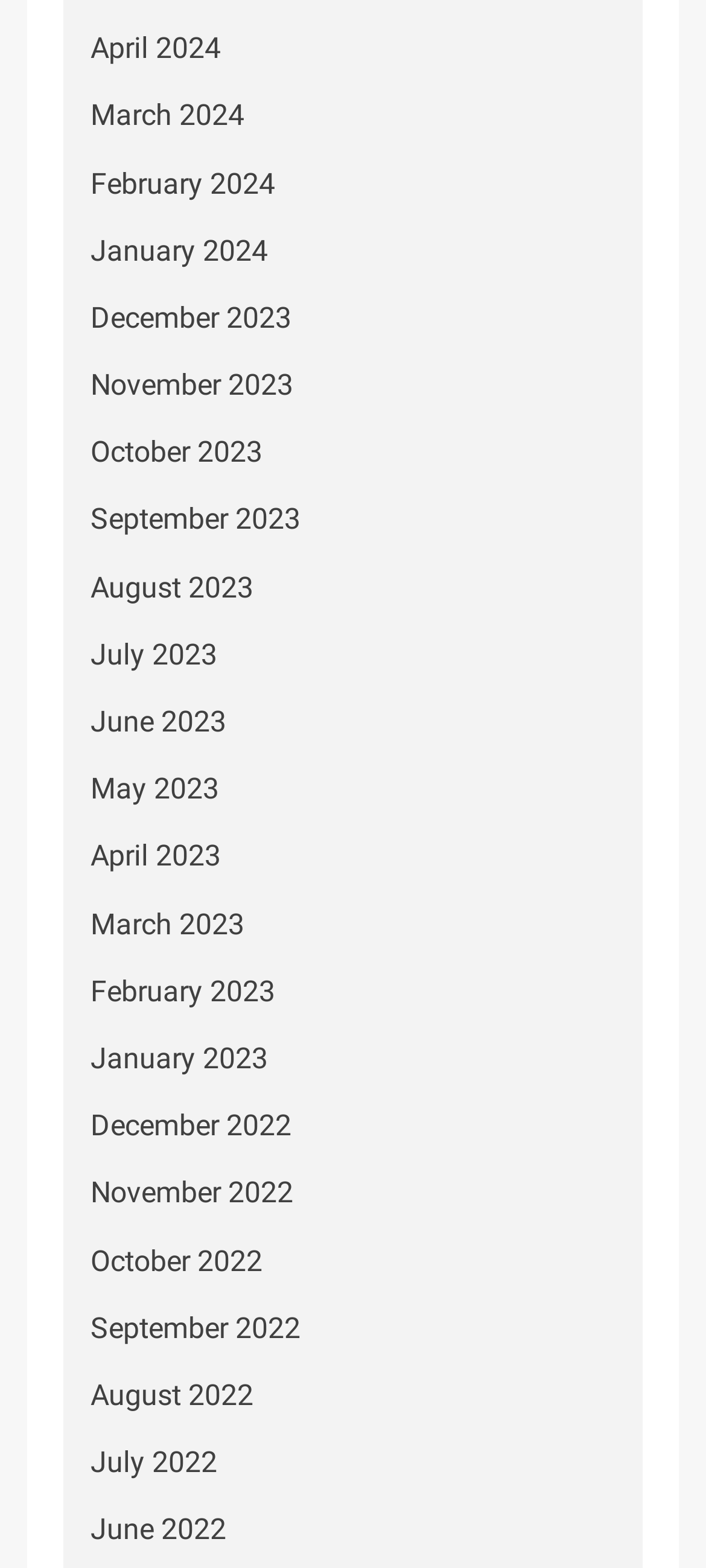Locate the UI element described as follows: "February 2024". Return the bounding box coordinates as four float numbers between 0 and 1 in the order [left, top, right, bottom].

[0.128, 0.106, 0.39, 0.128]